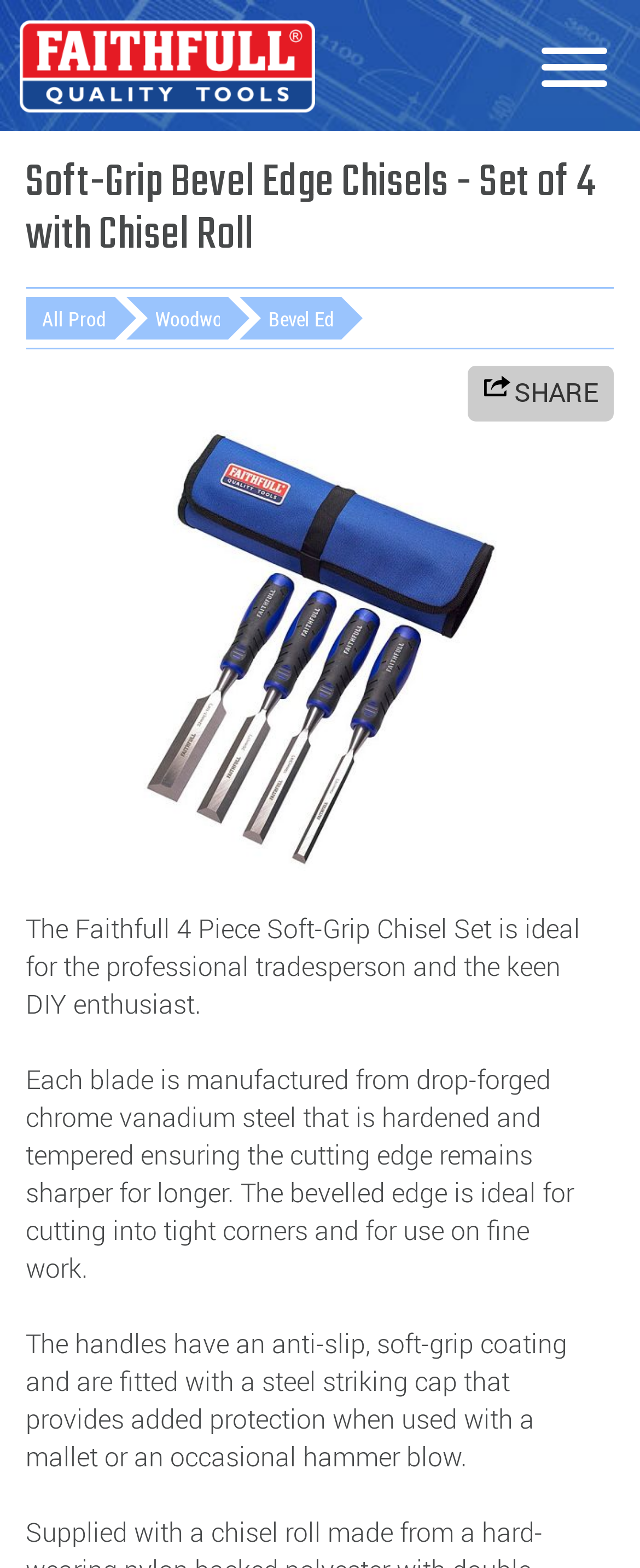What type of users is the chisel set ideal for?
Based on the visual, give a brief answer using one word or a short phrase.

professional tradesperson and DIY enthusiast